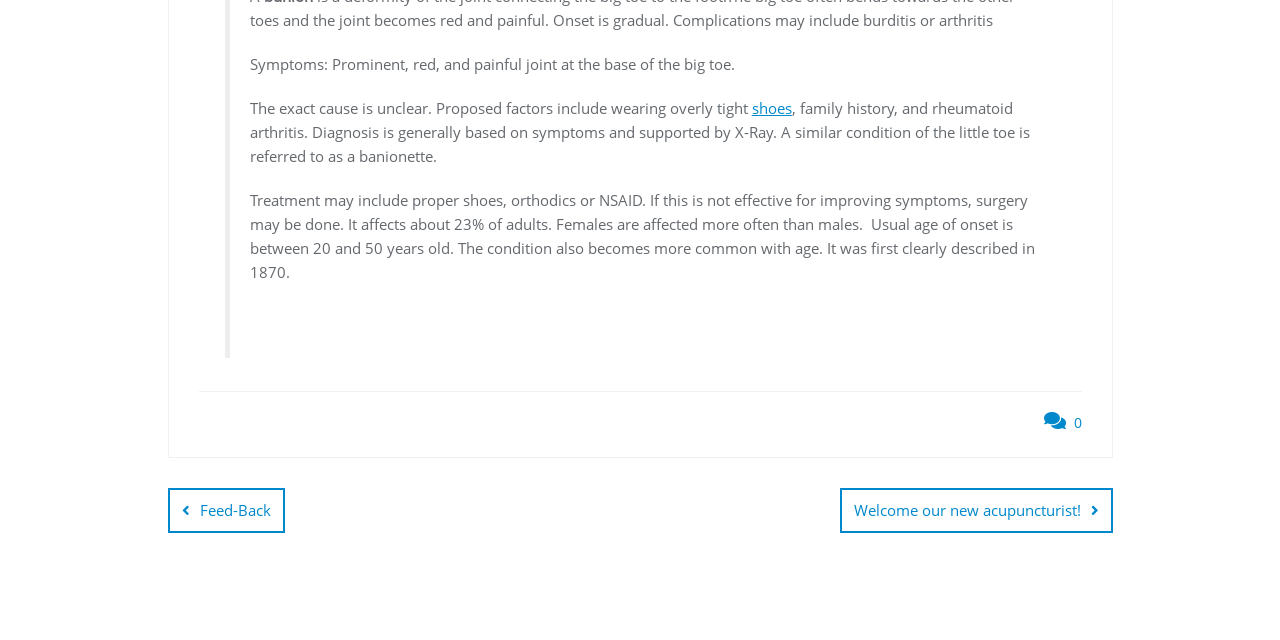Given the element description: "shoes", predict the bounding box coordinates of the UI element it refers to, using four float numbers between 0 and 1, i.e., [left, top, right, bottom].

[0.587, 0.153, 0.619, 0.185]